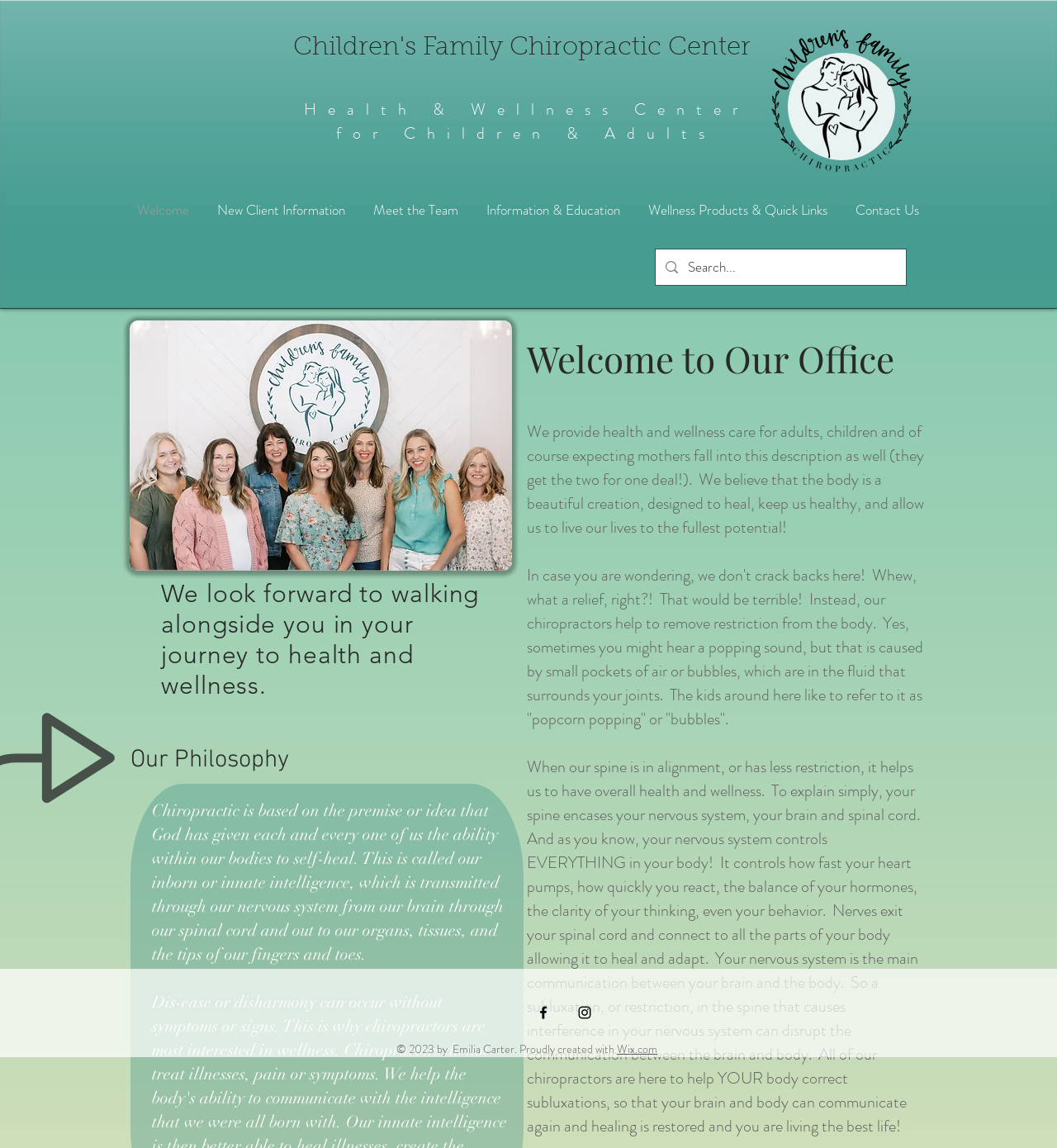What is the name of the chiropractic center?
By examining the image, provide a one-word or phrase answer.

Children's Family Chiropractic Center